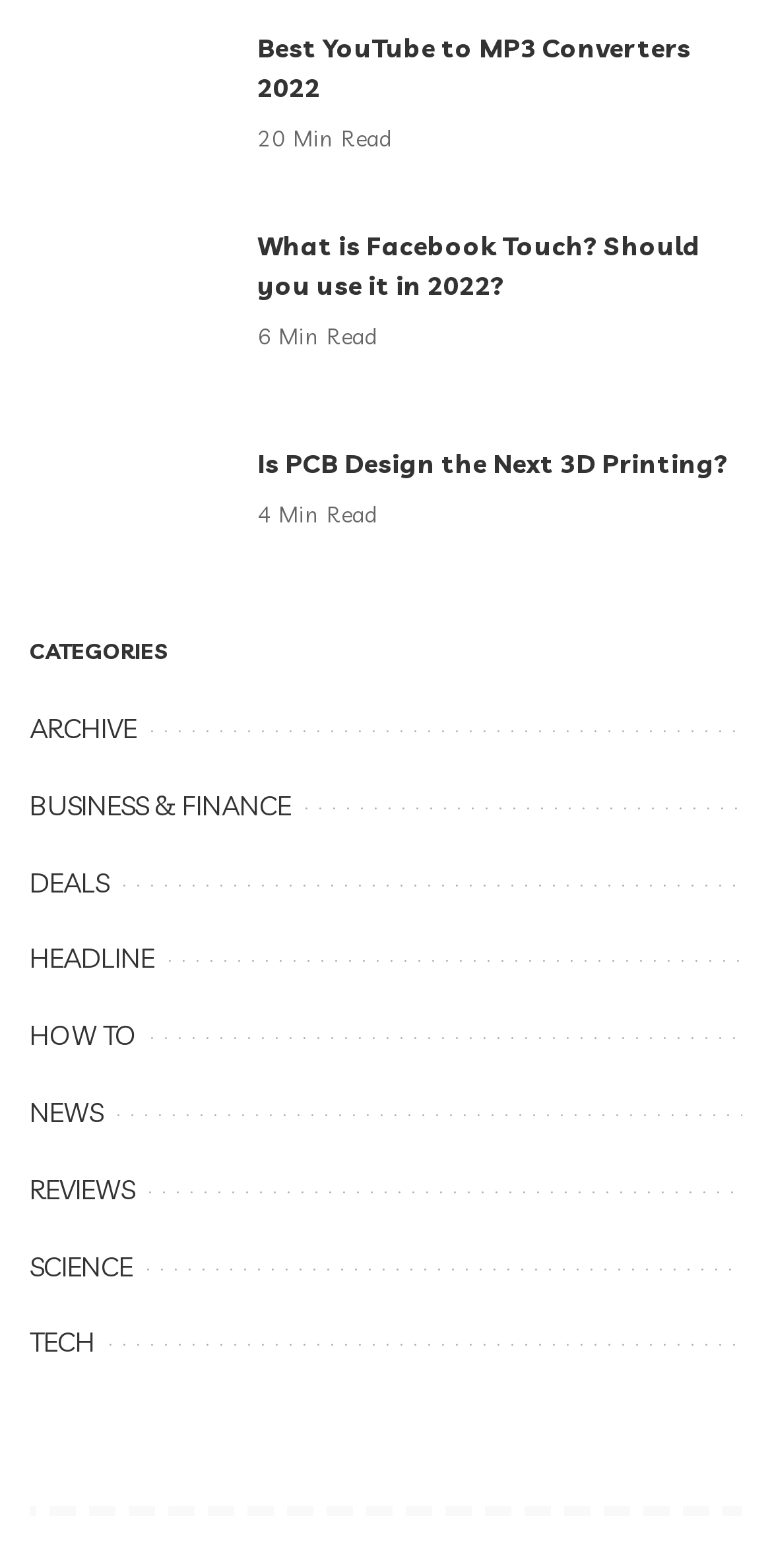What is the category of the article 'Is PCB Design the Next 3D Printing?'?
Please answer the question with as much detail and depth as you can.

I looked at the categories listed at the bottom of the page and found that the article 'Is PCB Design the Next 3D Printing?' seems to fit into the 'TECH' category, as it is related to technology and design.